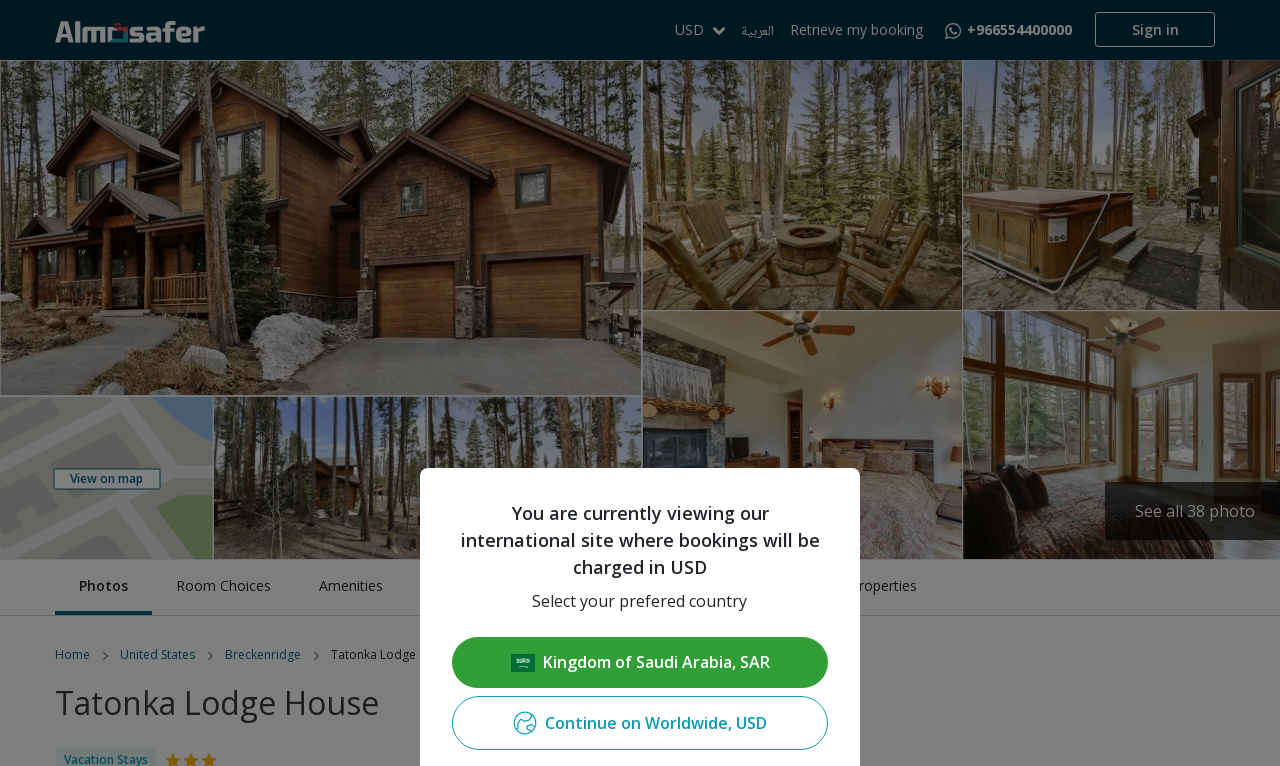Could you indicate the bounding box coordinates of the region to click in order to complete this instruction: "Learn more about pricing".

None